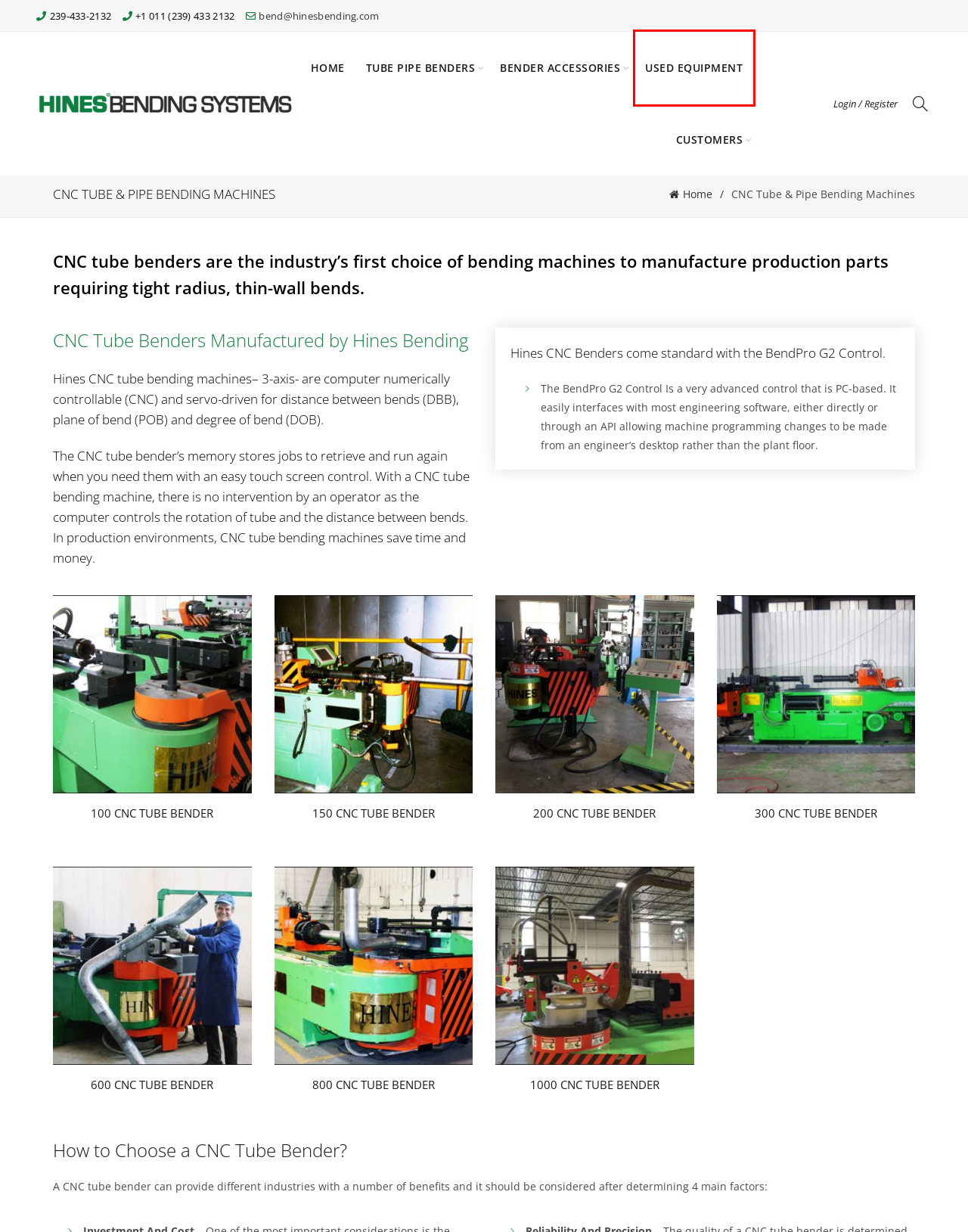A screenshot of a webpage is given with a red bounding box around a UI element. Choose the description that best matches the new webpage shown after clicking the element within the red bounding box. Here are the candidates:
A. My account - Hines® Bending Systems
B. 800 CNC TUBE BENDER - Hines® Bending Systems
C. Used Equipment Archives - Hines® Bending Systems
D. Industrial Tube Bending Machines Manufacturer - Hines® Bending Systems
E. 300 CNC - CNC Exhaust Pipe Bender | Hines® Bending Systems
F. 100 CNC TUBE BENDER - Hines® Bending Systems
G. Tube Pipe Benders - Hines® Bending Systems
H. 600 CNC TUBE BENDER - Hines® Bending Systems

C